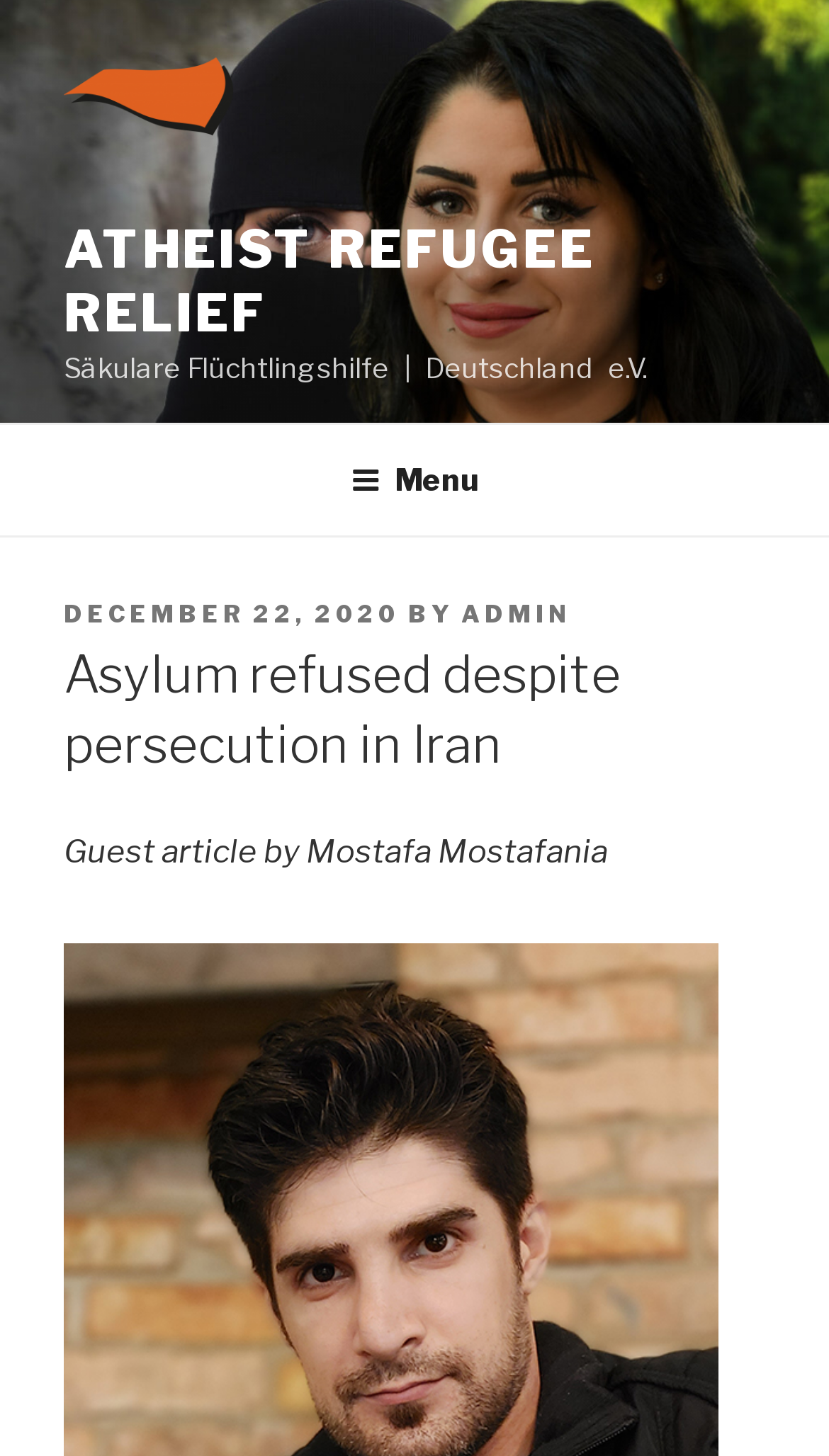Provide an in-depth caption for the elements present on the webpage.

The webpage is about an article titled "Asylum refused despite persecution in Iran" from Atheist Refugee Relief. At the top-left corner, there is a link to Atheist Refugee Relief accompanied by an image with the same name. Next to it, there is a link with the same organization's name in all capital letters. Below these elements, there is a static text displaying the organization's name in German, "Säkulare Flüchtlingshilfe Deutschland e.V.".

On the top-right corner, there is a navigation menu labeled "Top Menu" with a button to expand or collapse it. When expanded, the menu displays a header section with several elements. There is a static text "POSTED ON" followed by a link to the date "DECEMBER 22, 2020" with a time element. Next to it, there is a static text "BY" followed by a link to the author "ADMIN".

Below the date and author information, there is a heading element displaying the article title "Asylum refused despite persecution in Iran". Underneath the heading, there is a static text indicating that the article is a guest post by Mostafa Mostafania.